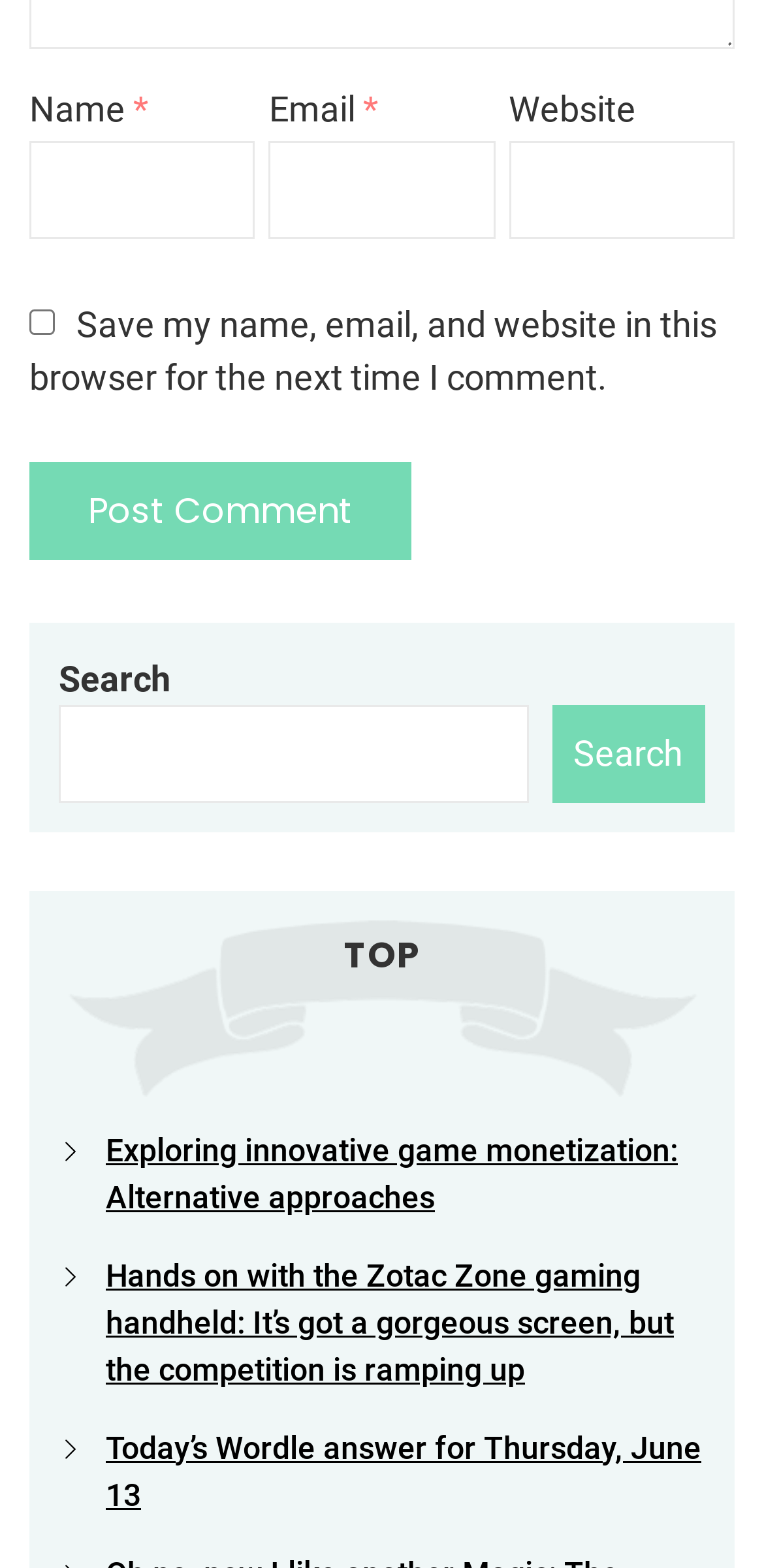Find the bounding box coordinates of the area to click in order to follow the instruction: "Enter your name".

[0.038, 0.089, 0.334, 0.152]